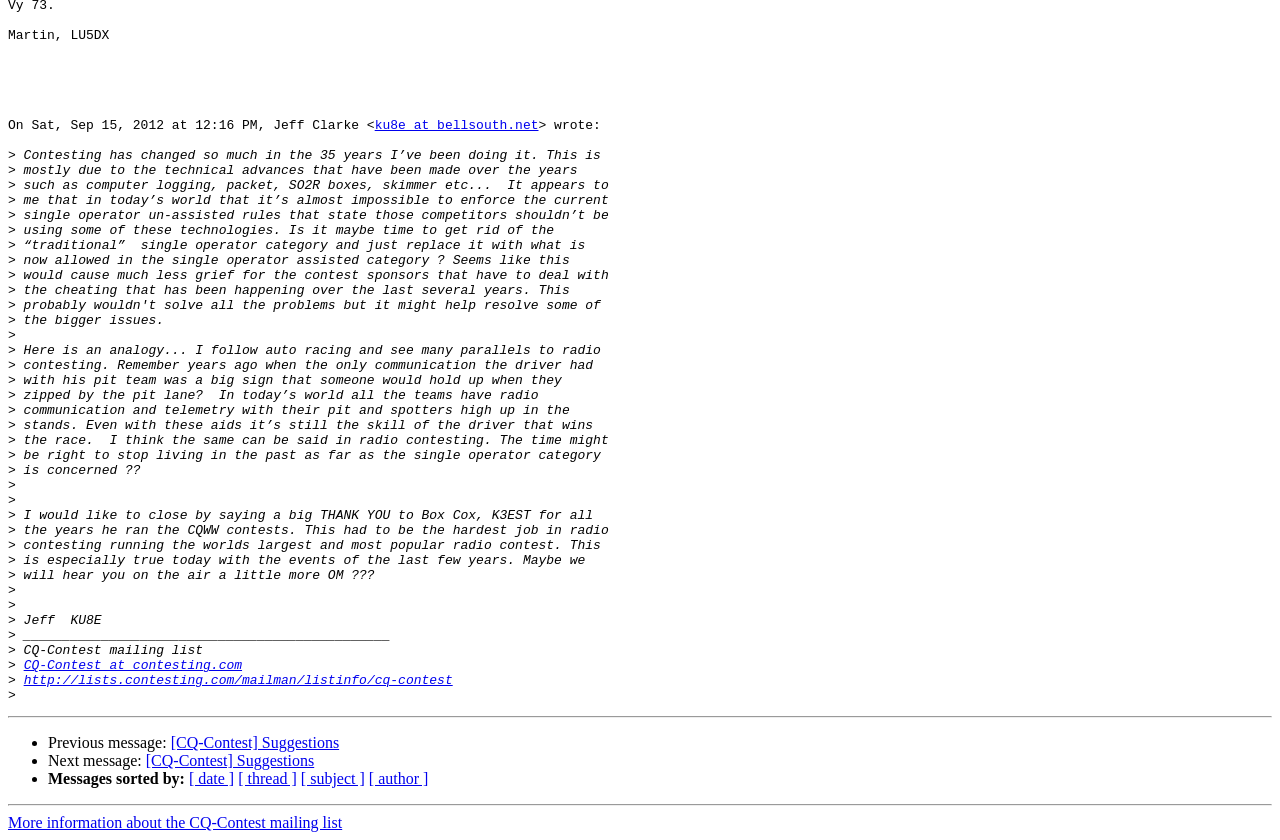Can you find the bounding box coordinates for the UI element given this description: "http://lists.contesting.com/mailman/listinfo/cq-contest"? Provide the coordinates as four float numbers between 0 and 1: [left, top, right, bottom].

[0.018, 0.802, 0.355, 0.82]